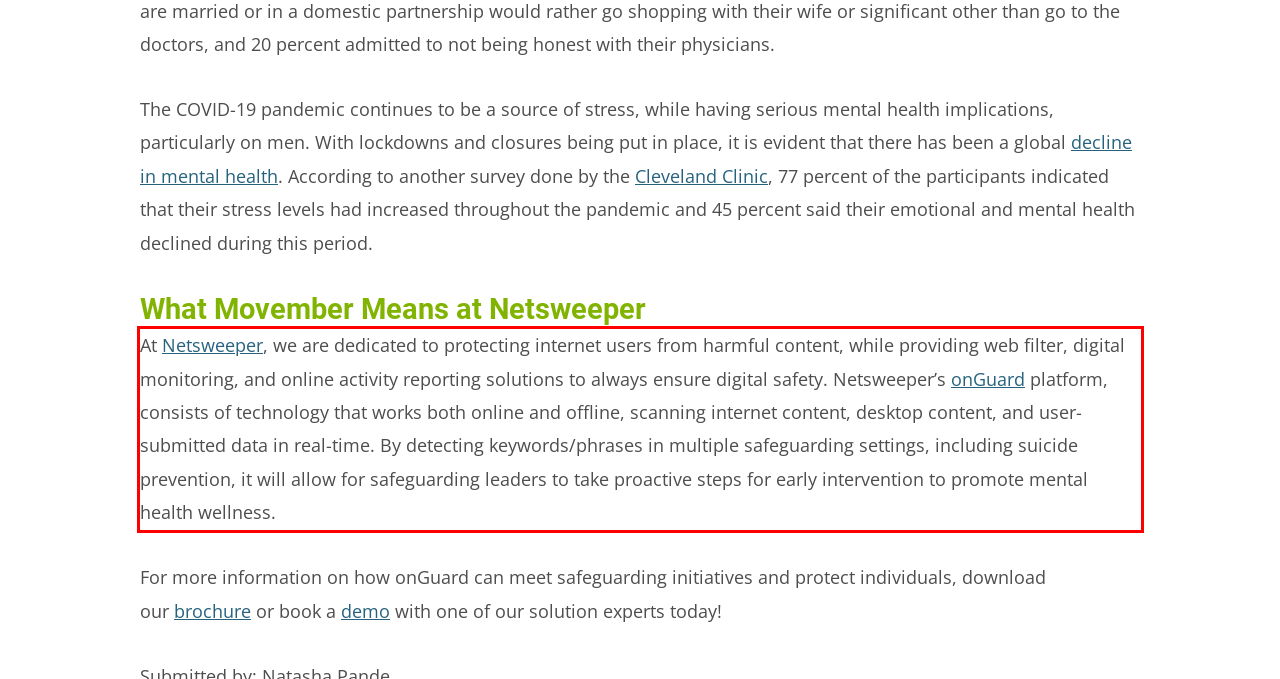Within the screenshot of the webpage, there is a red rectangle. Please recognize and generate the text content inside this red bounding box.

At Netsweeper, we are dedicated to protecting internet users from harmful content, while providing web filter, digital monitoring, and online activity reporting solutions to always ensure digital safety. Netsweeper’s onGuard platform, consists of technology that works both online and offline, scanning internet content, desktop content, and user-submitted data in real-time. By detecting keywords/phrases in multiple safeguarding settings, including suicide prevention, it will allow for safeguarding leaders to take proactive steps for early intervention to promote mental health wellness.